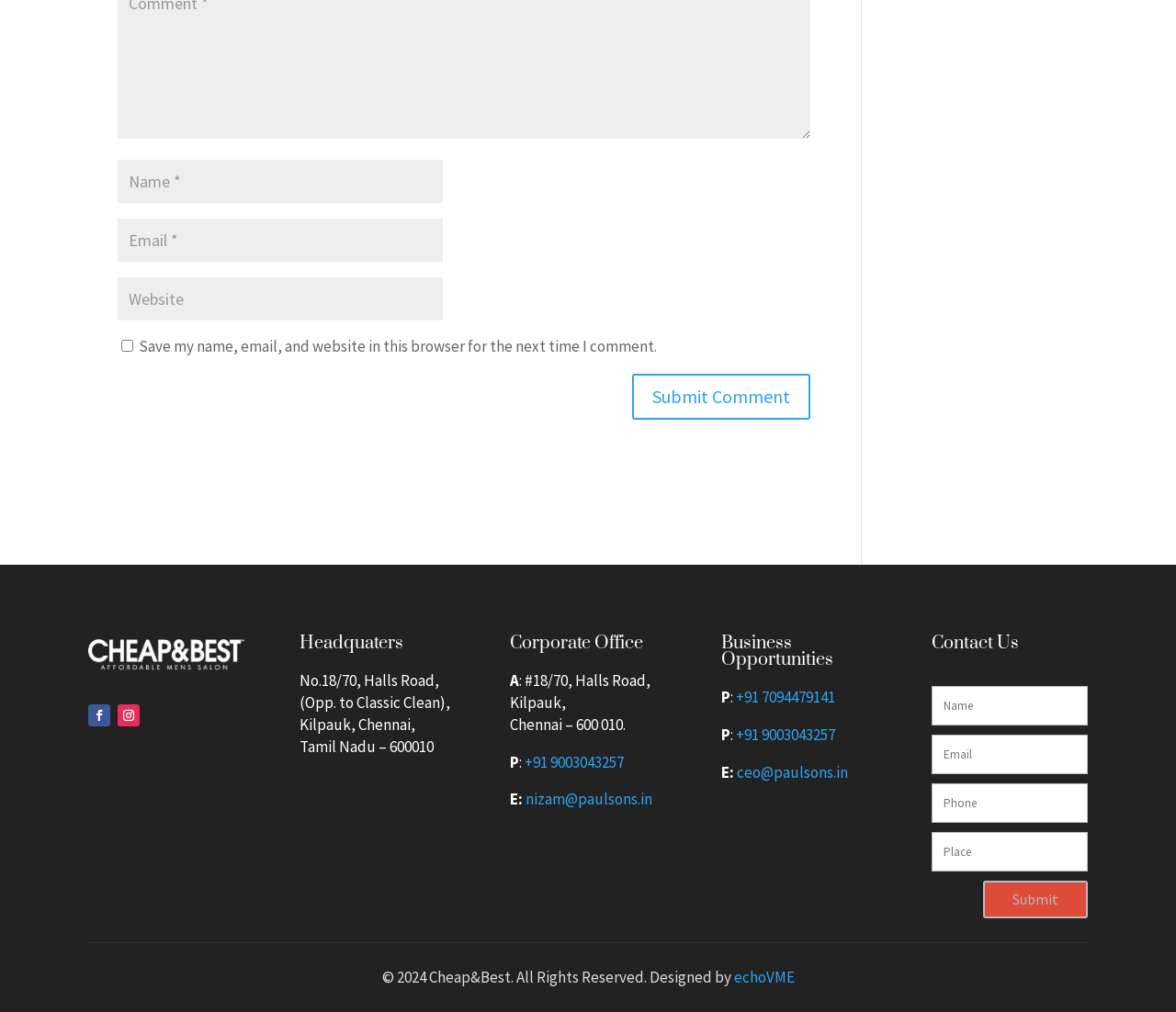Show the bounding box coordinates of the element that should be clicked to complete the task: "Read full review of Been Verified".

None